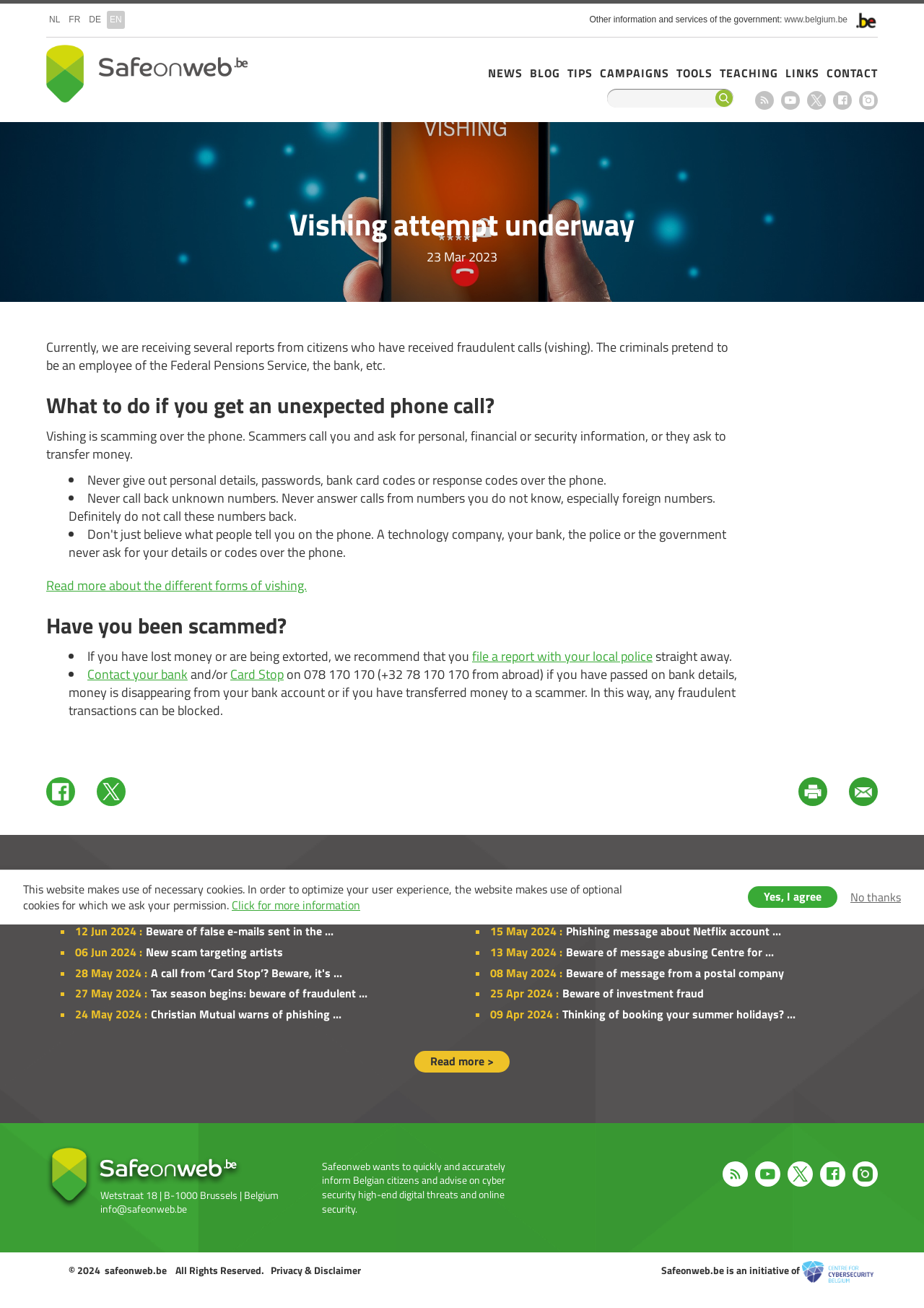Provide the bounding box coordinates for the area that should be clicked to complete the instruction: "Contact your bank".

[0.095, 0.508, 0.203, 0.523]